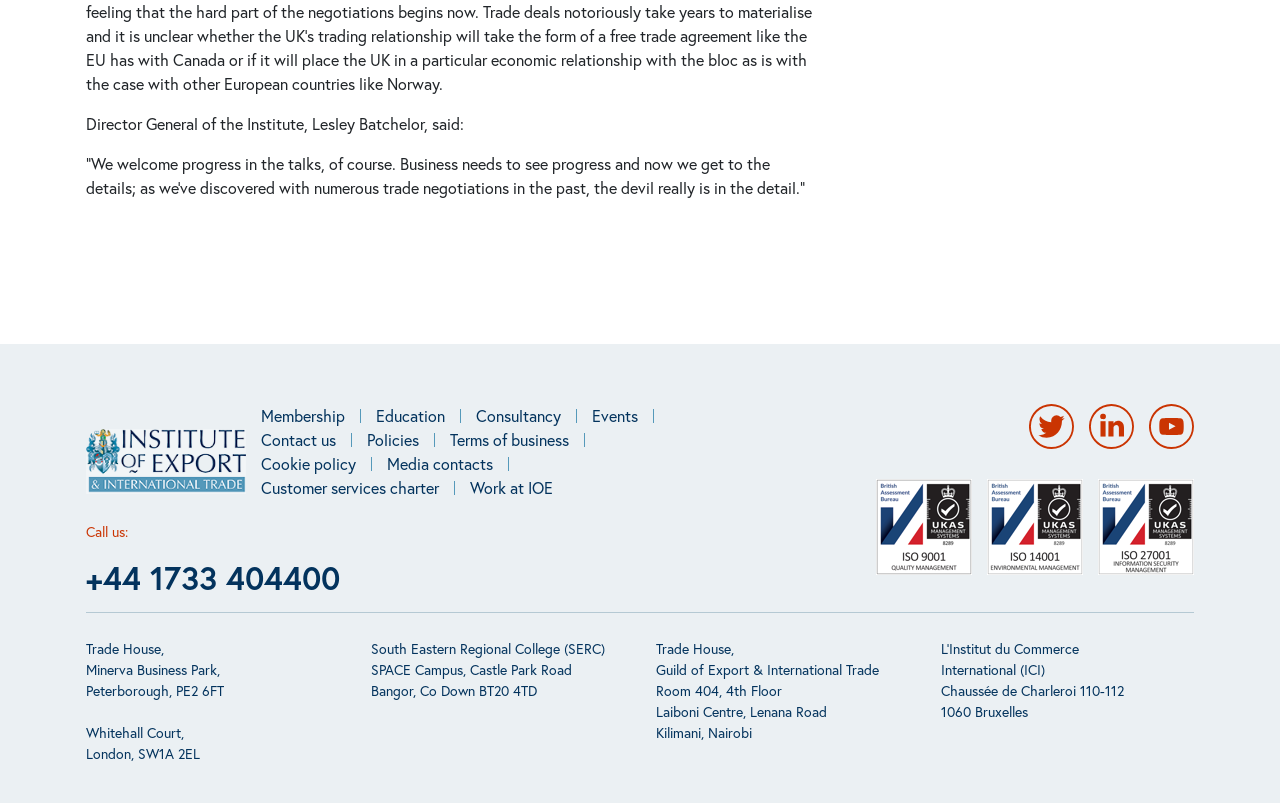Show the bounding box coordinates for the element that needs to be clicked to execute the following instruction: "Go to Membership". Provide the coordinates in the form of four float numbers between 0 and 1, i.e., [left, top, right, bottom].

[0.204, 0.503, 0.294, 0.532]